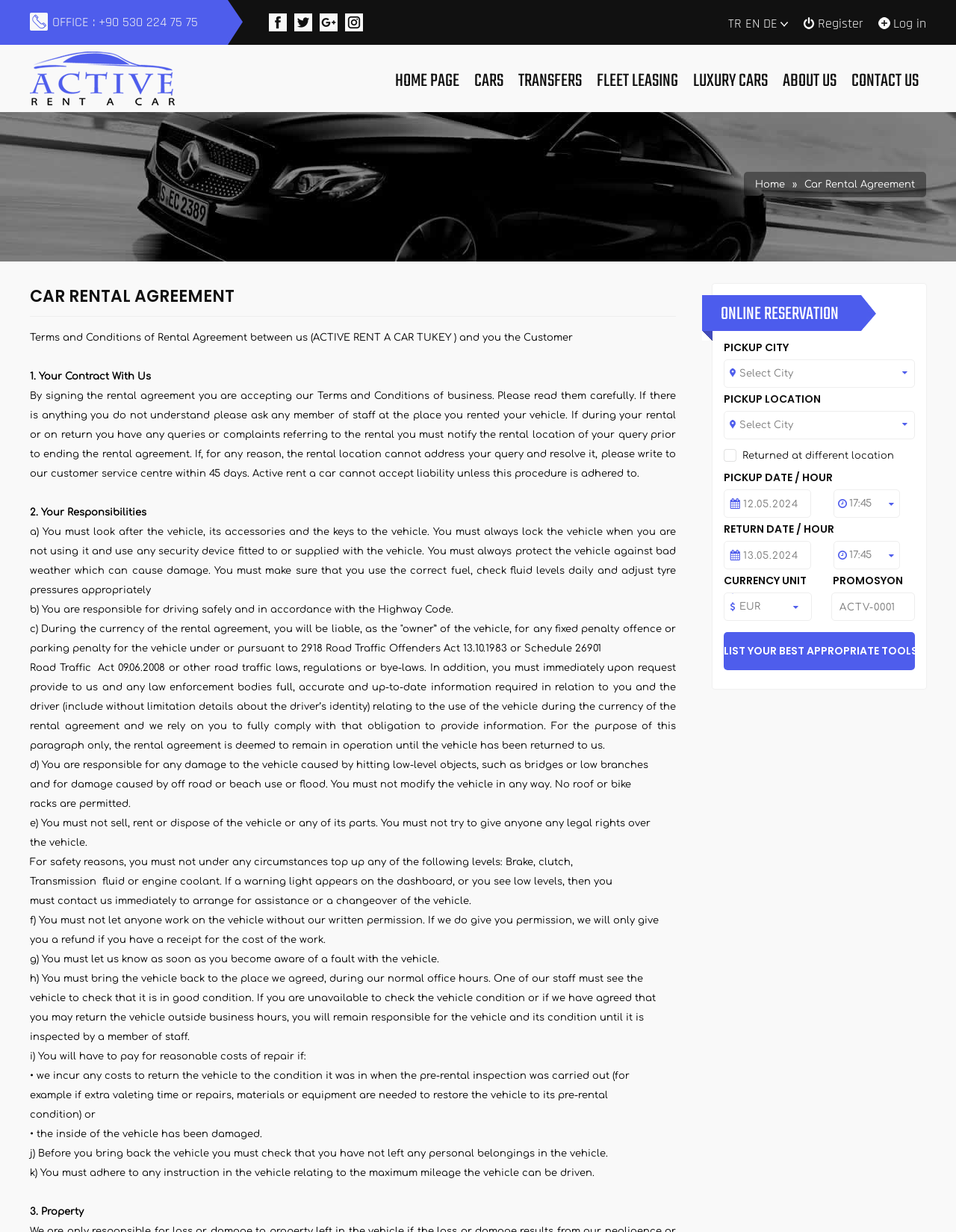What should the customer do if they notice a fault with the vehicle?
Deliver a detailed and extensive answer to the question.

If the customer becomes aware of a fault with the vehicle, they should notify Active Rent a Car immediately to arrange for assistance or a changeover of the vehicle.